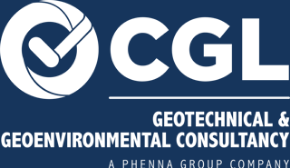Provide a rich and detailed narrative of the image.

This image features the logo of CGL, a company specializing in geotechnical and geoenvironmental consultancy. The logo prominently displays the letters "CGL" in a bold, modern font, accompanied by a graphic element of a circular check mark, symbolizing quality and verification. Below the main logo, the text reads "GEOTECHNICAL & GEOENVIRONMENTAL CONSULTANCY," emphasizing the company's field of expertise. Additionally, the tagline "A Phenna Group Company" indicates its association with the Phenna Group, suggesting a broader network and professional affiliation. The overall design is sleek and professional, reflecting the company's commitment to high standards in its services.